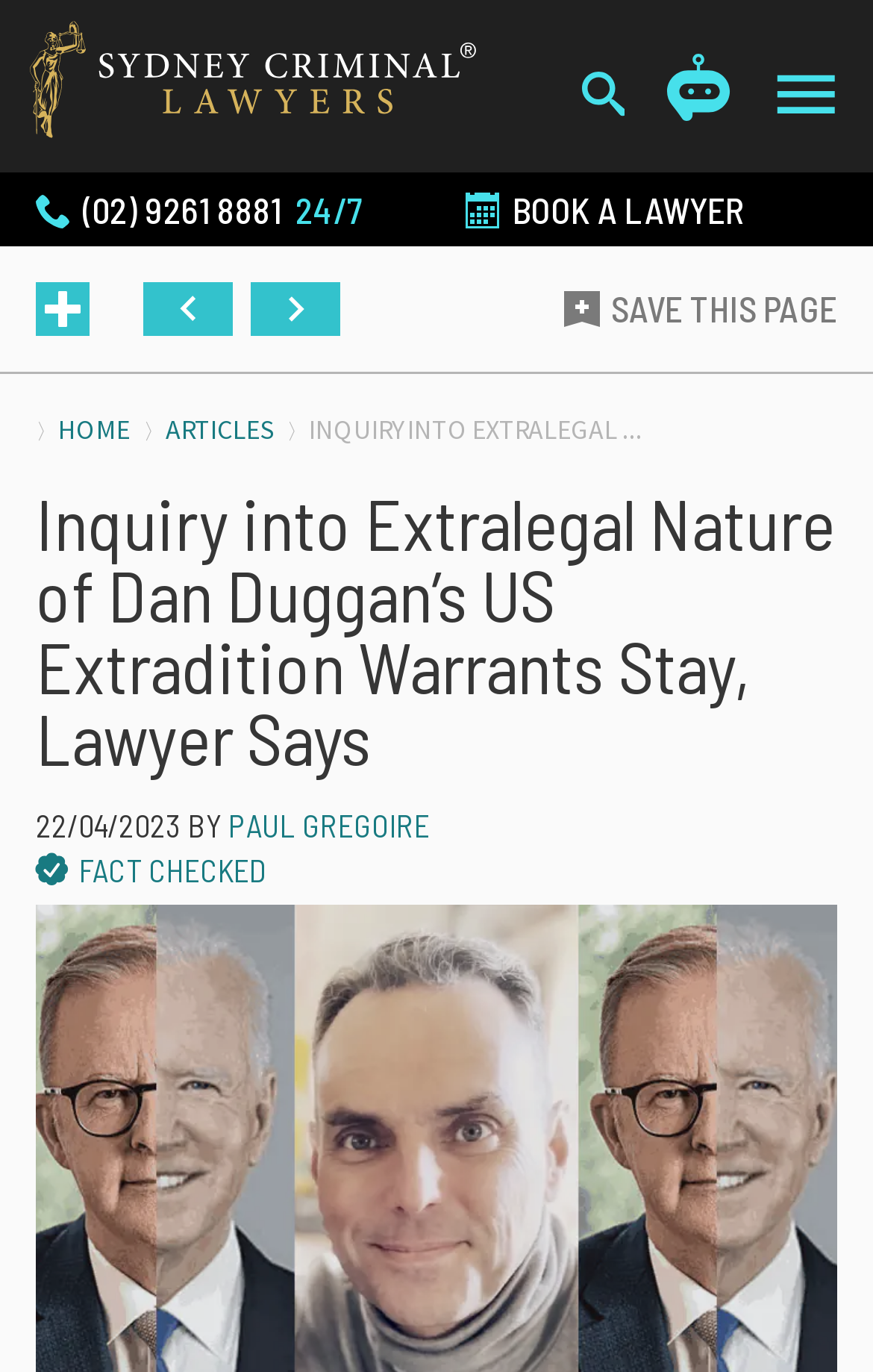Find the bounding box coordinates for the area that must be clicked to perform this action: "learn about necessary nutrients".

None